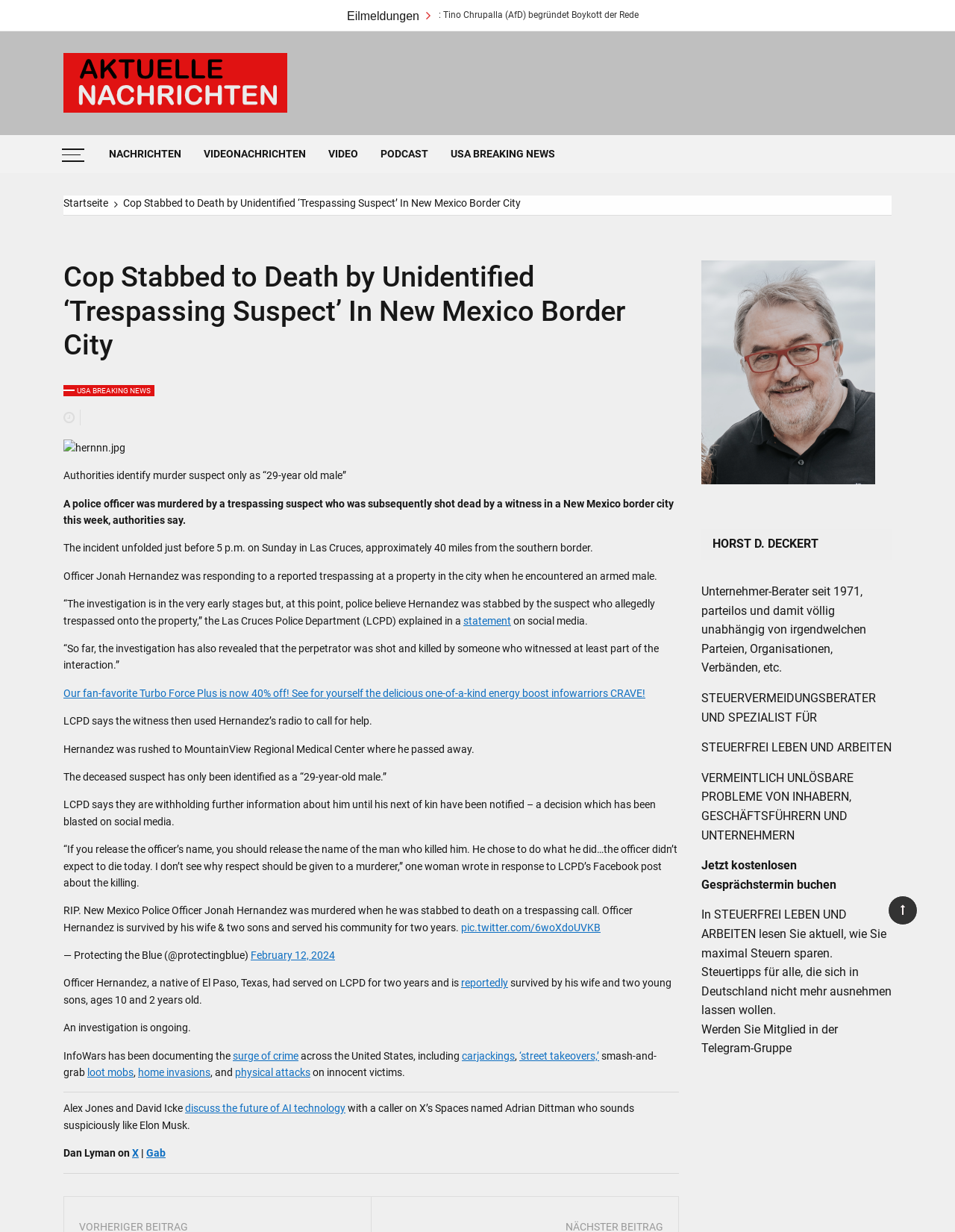Identify and provide the text content of the webpage's primary headline.

Cop Stabbed to Death by Unidentified ‘Trespassing Suspect’ In New Mexico Border City